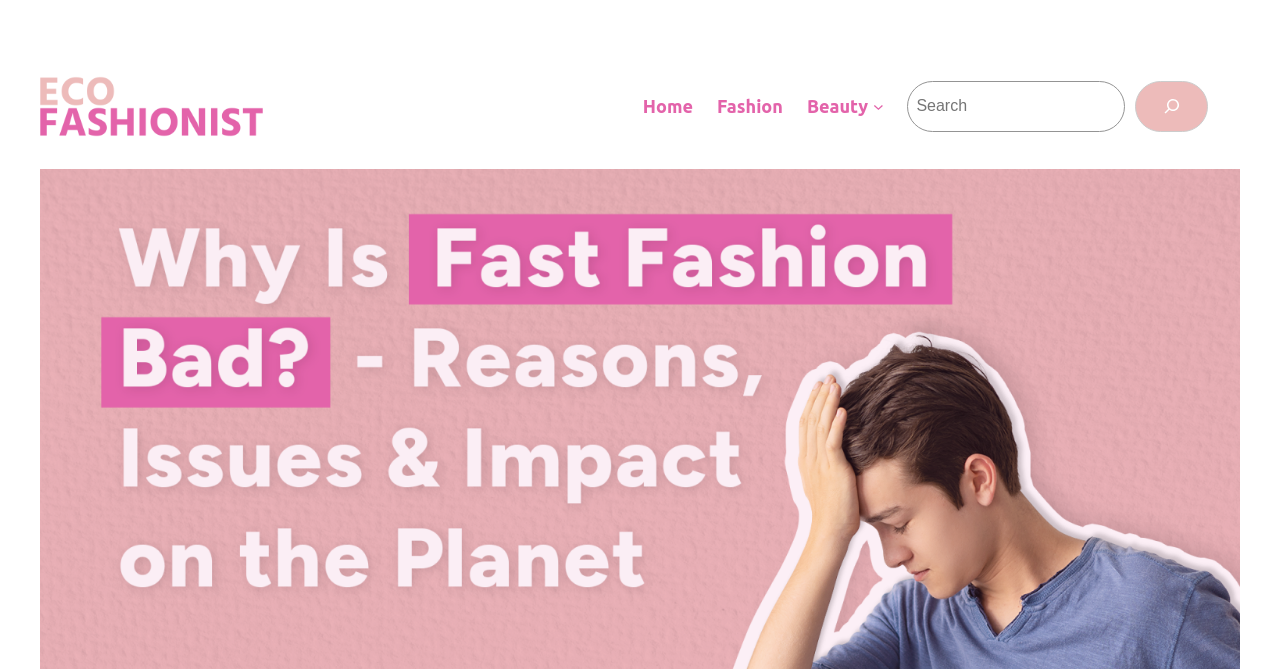Please answer the following question using a single word or phrase: 
What is the name of the website?

Eco Fashionist